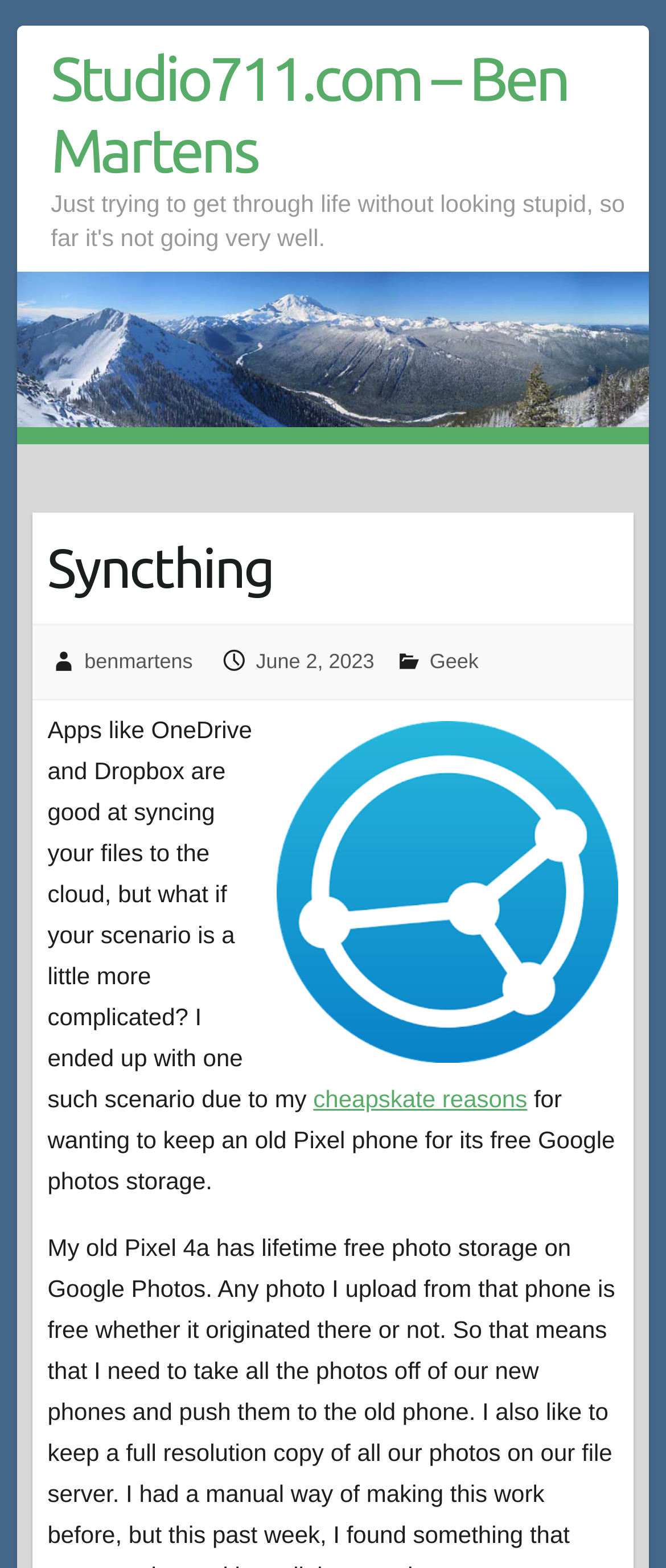Examine the image carefully and respond to the question with a detailed answer: 
When was the article written?

The date 'June 2, 2023' is mentioned on the webpage, indicating that the article was written or published on this date.